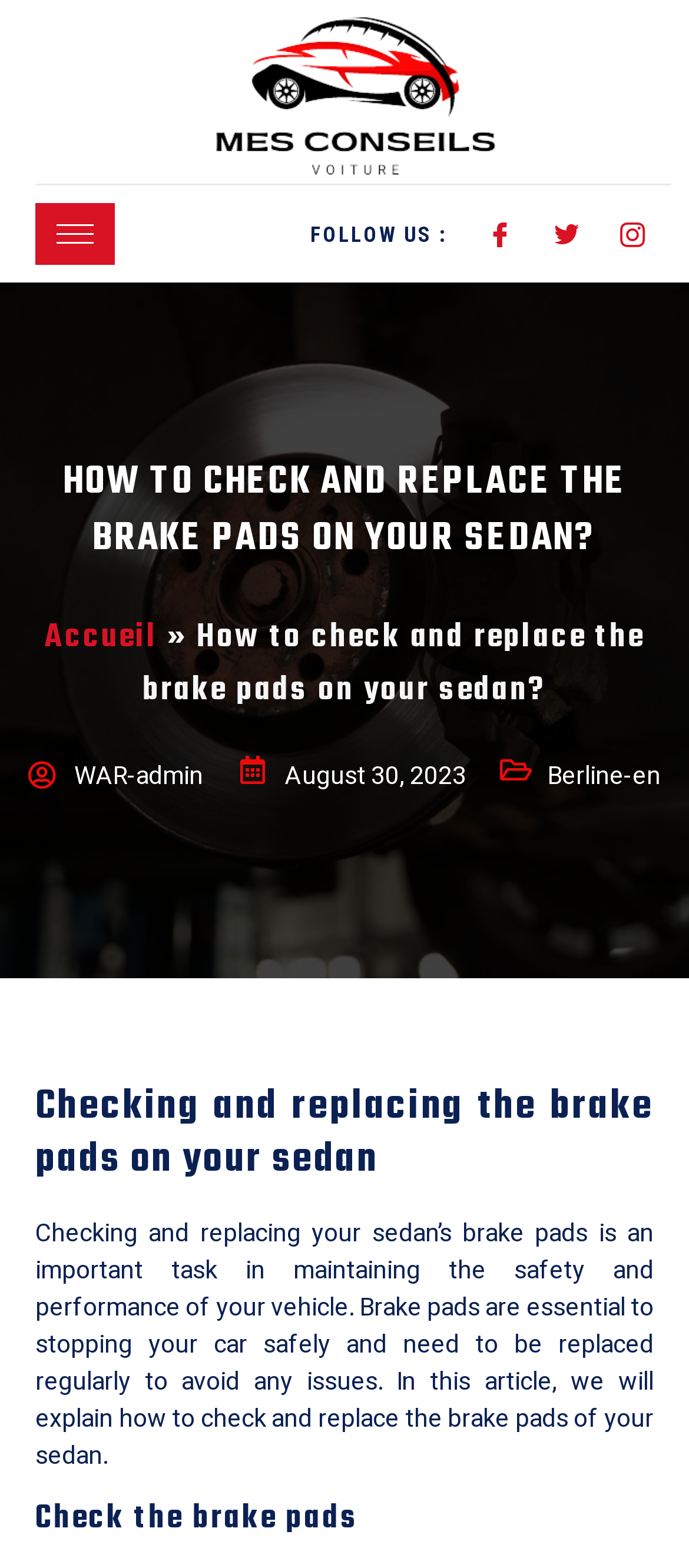Return the bounding box coordinates of the UI element that corresponds to this description: "Accueil". The coordinates must be given as four float numbers in the range of 0 and 1, [left, top, right, bottom].

[0.065, 0.391, 0.229, 0.423]